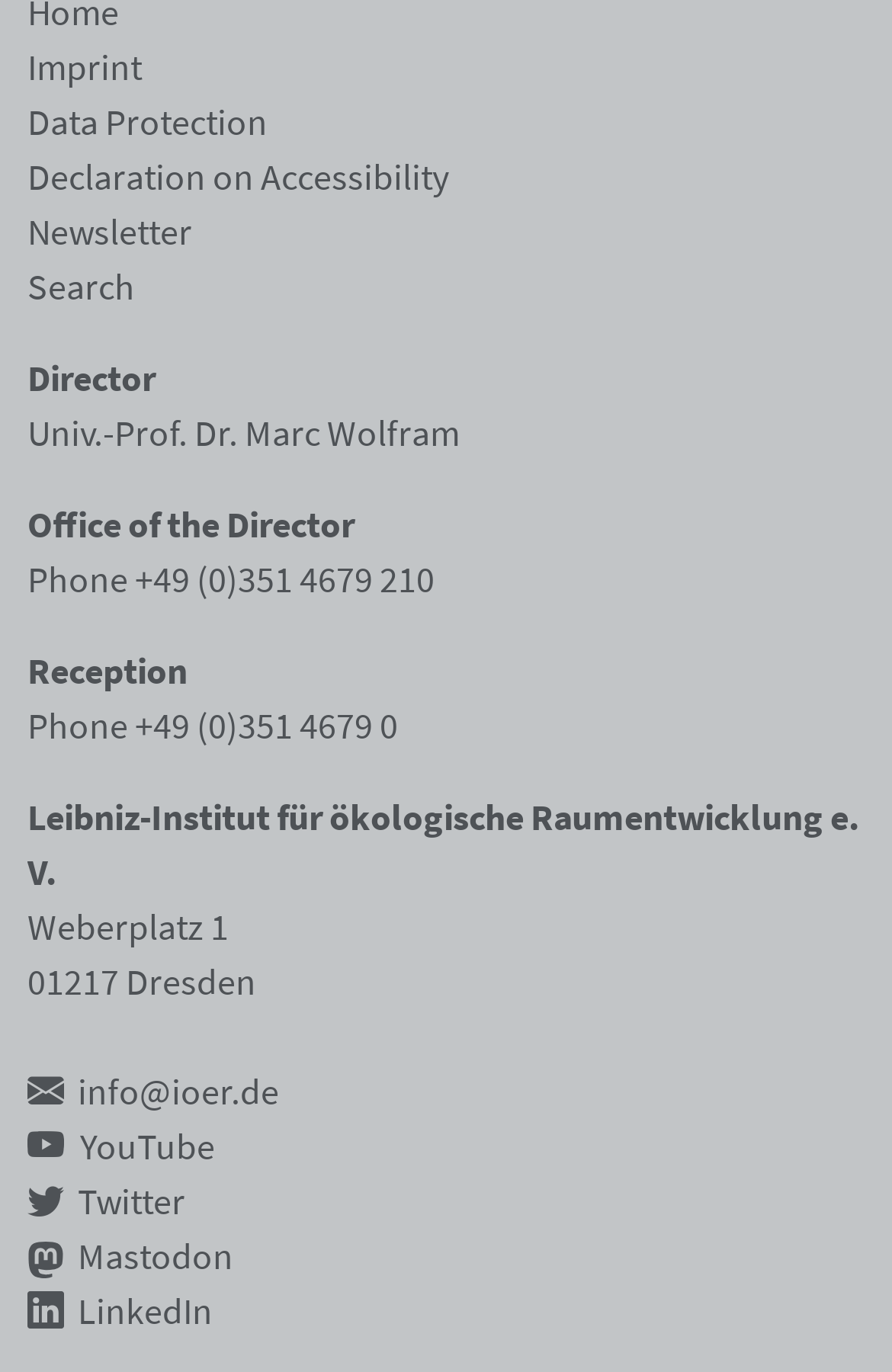Locate the bounding box coordinates of the element that needs to be clicked to carry out the instruction: "search for something". The coordinates should be given as four float numbers ranging from 0 to 1, i.e., [left, top, right, bottom].

[0.031, 0.191, 0.151, 0.224]